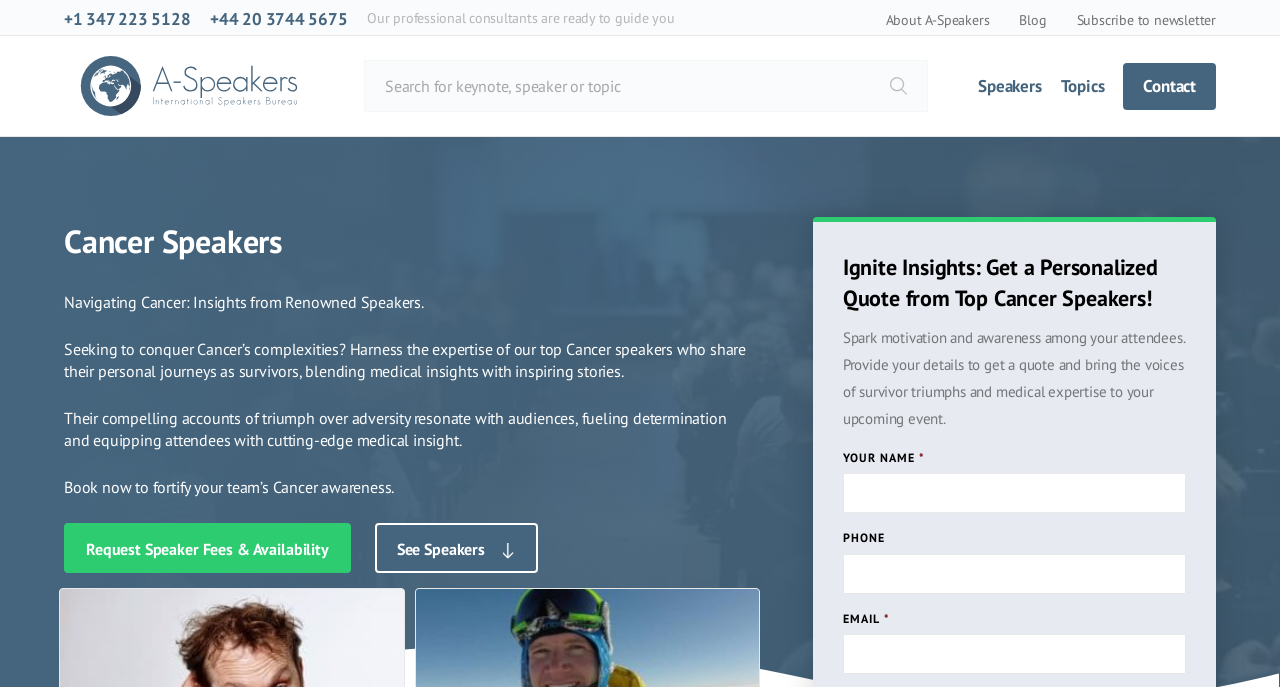What is required to get a quote from top Cancer speakers?
We need a detailed and meticulous answer to the question.

I found the requirements to get a quote by looking at the form on the webpage. The form asks for 'YOUR NAME*', 'PHONE', and 'EMAIL*', which indicates that these fields are required to get a quote from top Cancer speakers.